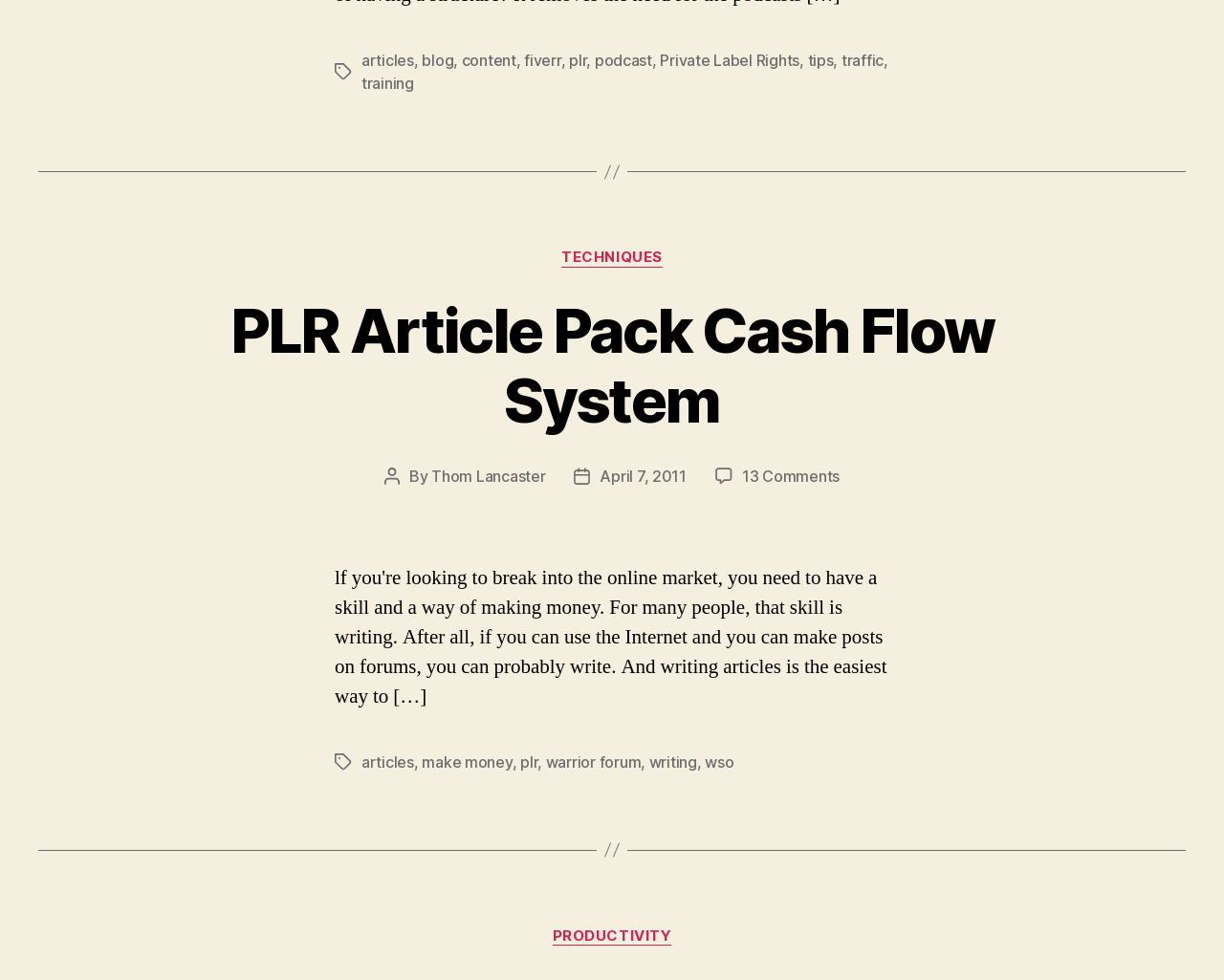What are the categories of the article?
Please answer the question with a detailed response using the information from the screenshot.

The categories of the article can be found in the links 'TECHNIQUES' and 'PRODUCTIVITY'. These links are located in the categories section of the webpage and indicate the topics that the article belongs to.